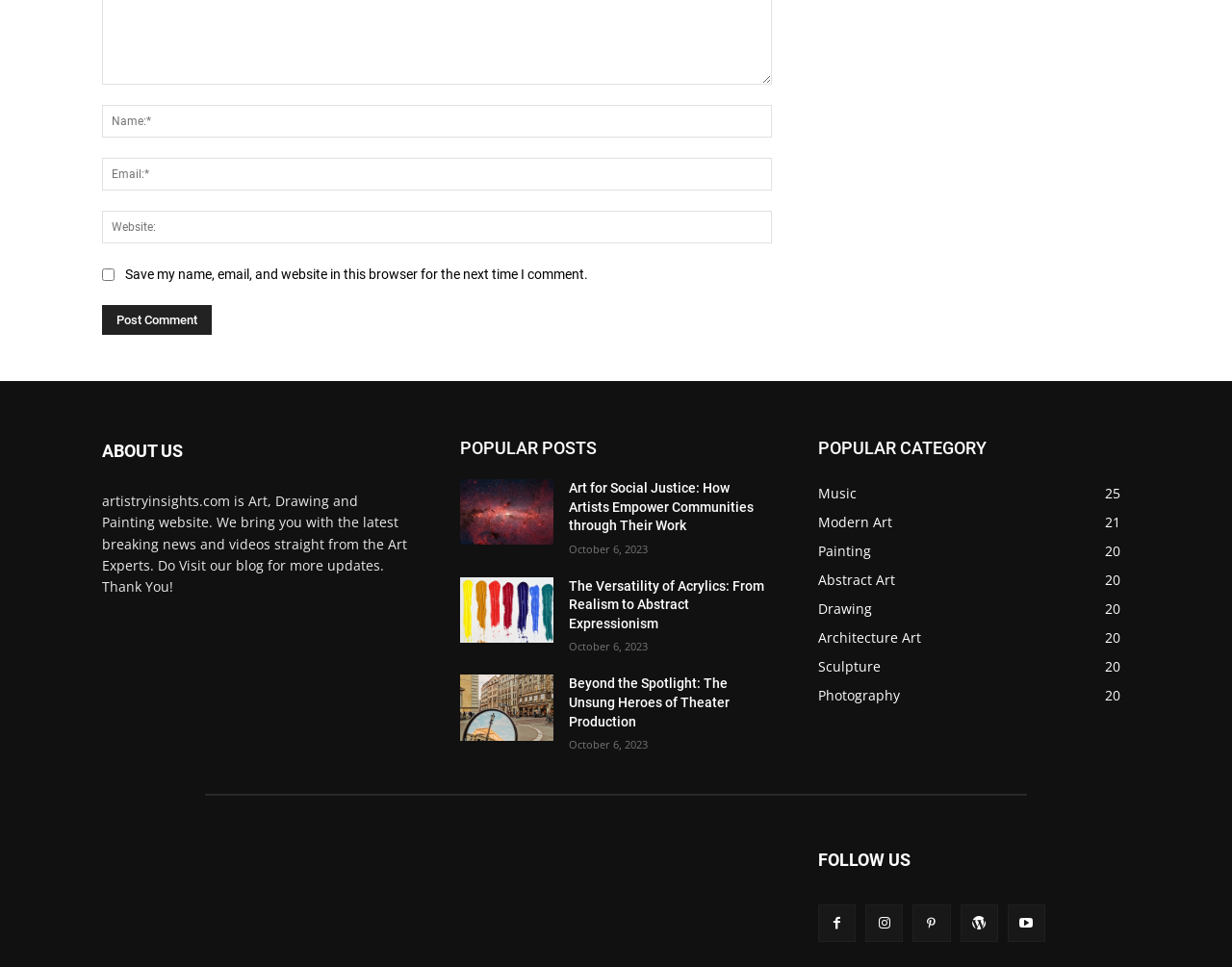Given the element description Painting20, predict the bounding box coordinates for the UI element in the webpage screenshot. The format should be (top-left x, top-left y, bottom-right x, bottom-right y), and the values should be between 0 and 1.

[0.664, 0.56, 0.707, 0.579]